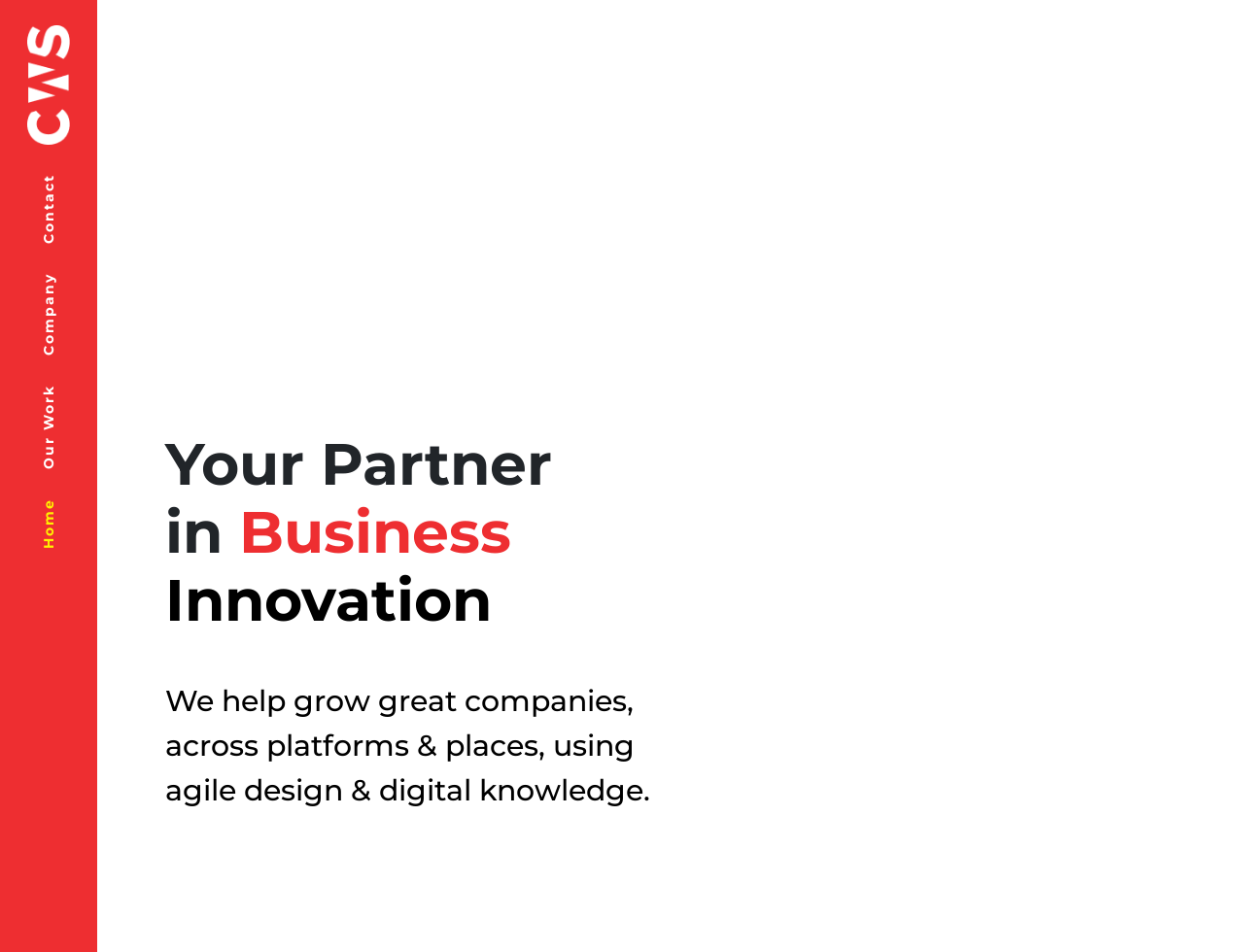Kindly respond to the following question with a single word or a brief phrase: 
What is the company's approach to design and development?

Agile design & digital knowledge